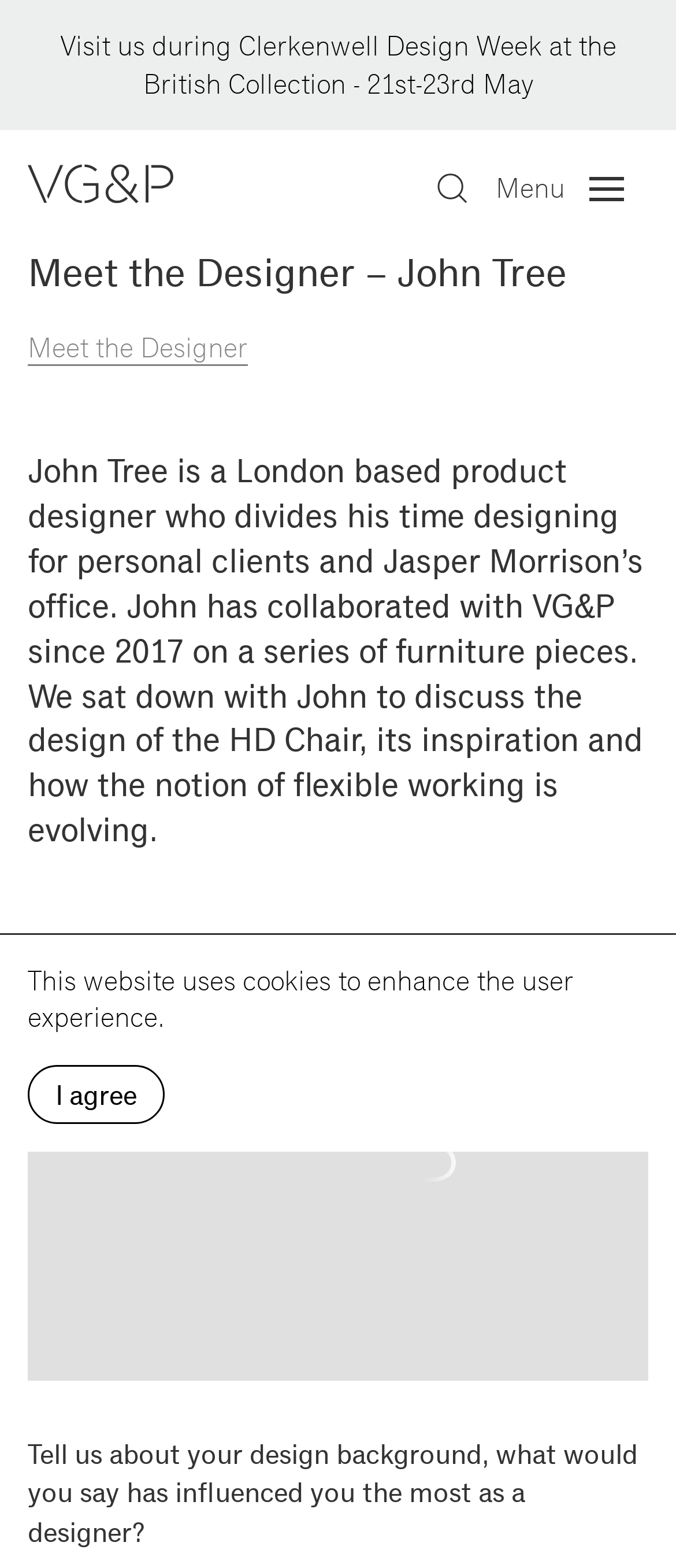Based on the element description, predict the bounding box coordinates (top-left x, top-left y, bottom-right x, bottom-right y) for the UI element in the screenshot: Meet the Designer

[0.041, 0.212, 0.367, 0.233]